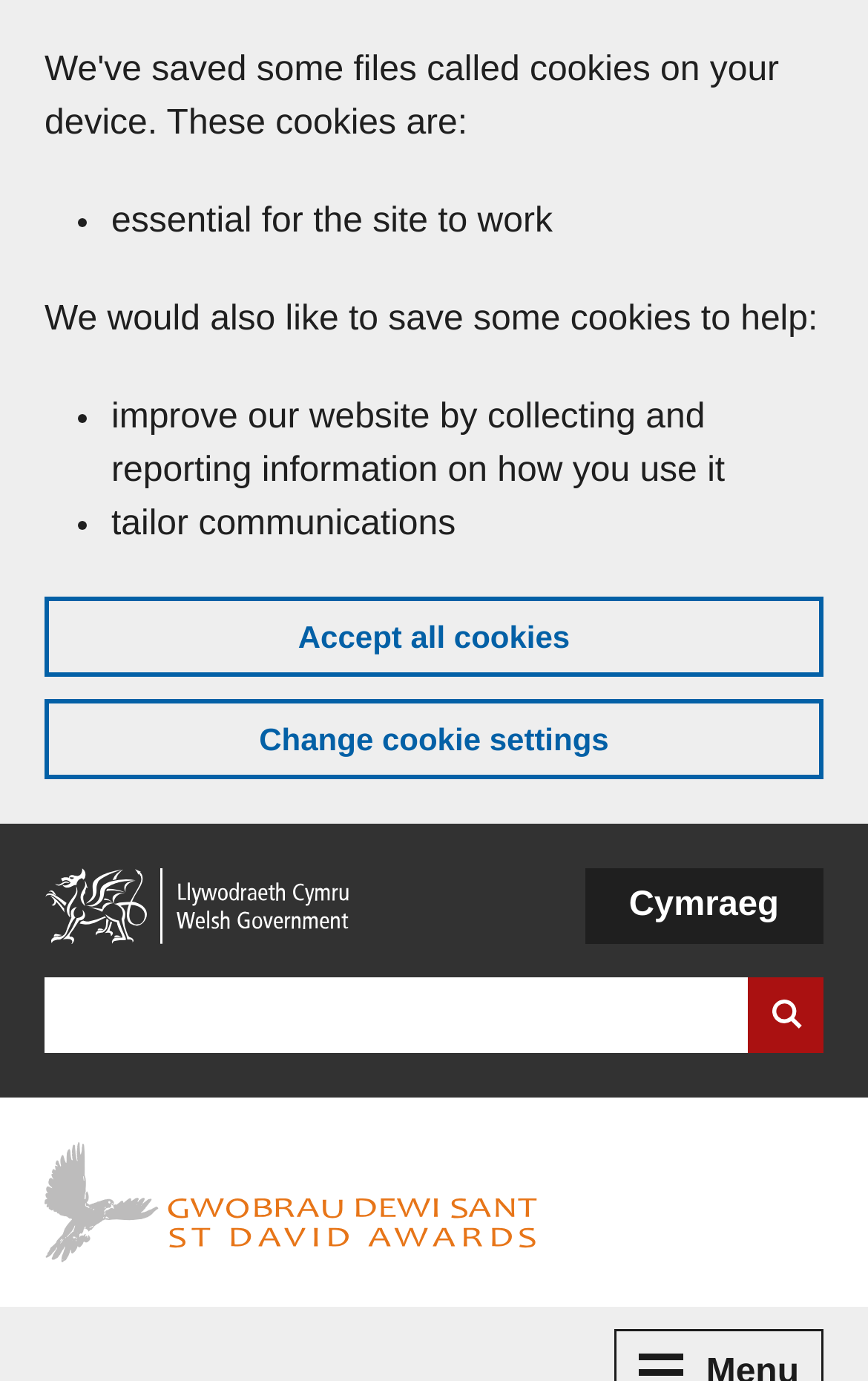Given the webpage screenshot, identify the bounding box of the UI element that matches this description: "Skip to main content".

[0.051, 0.016, 0.103, 0.032]